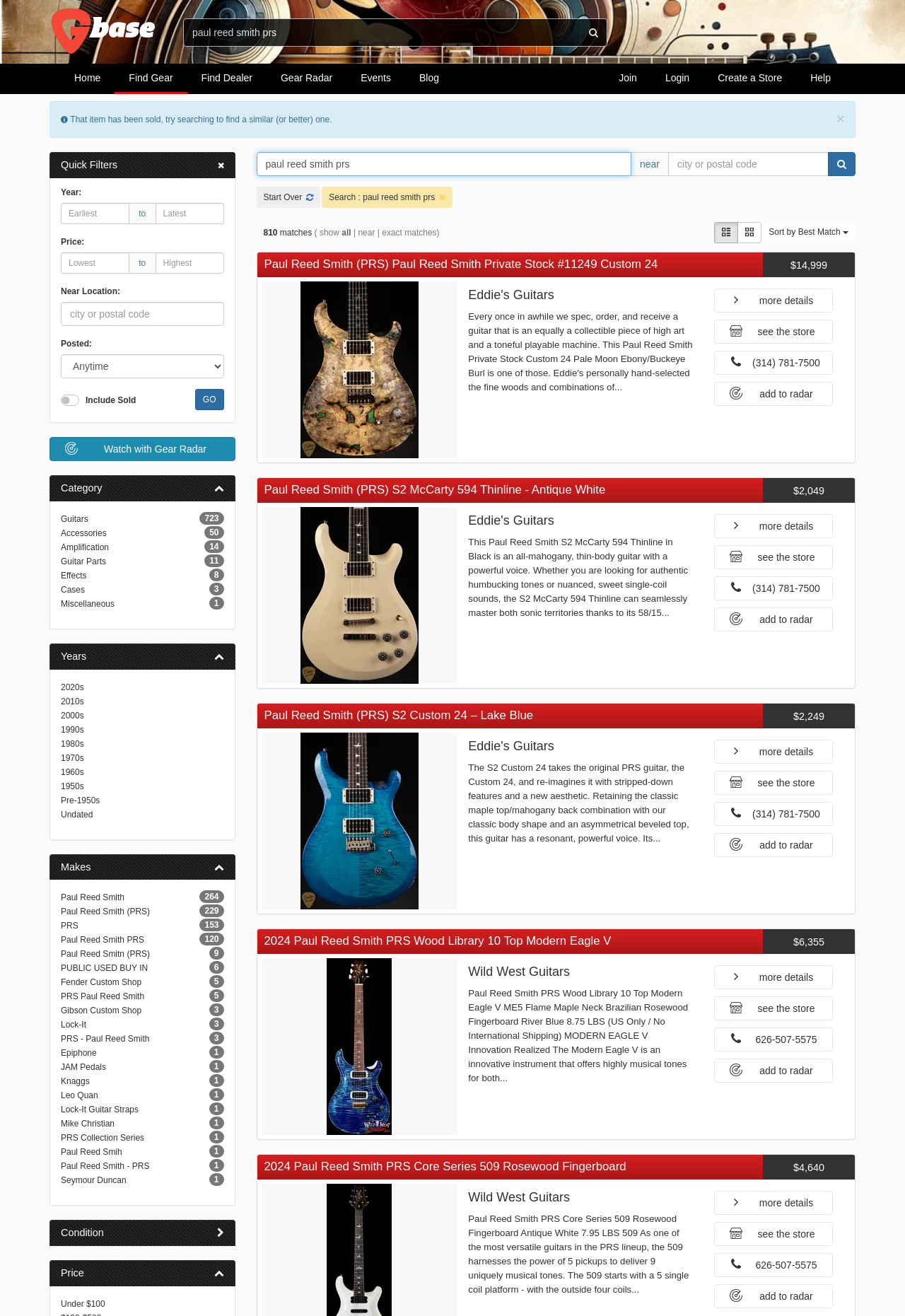Provide a brief response to the question below using one word or phrase:
What is the 'Years' section used for?

To filter by guitar year